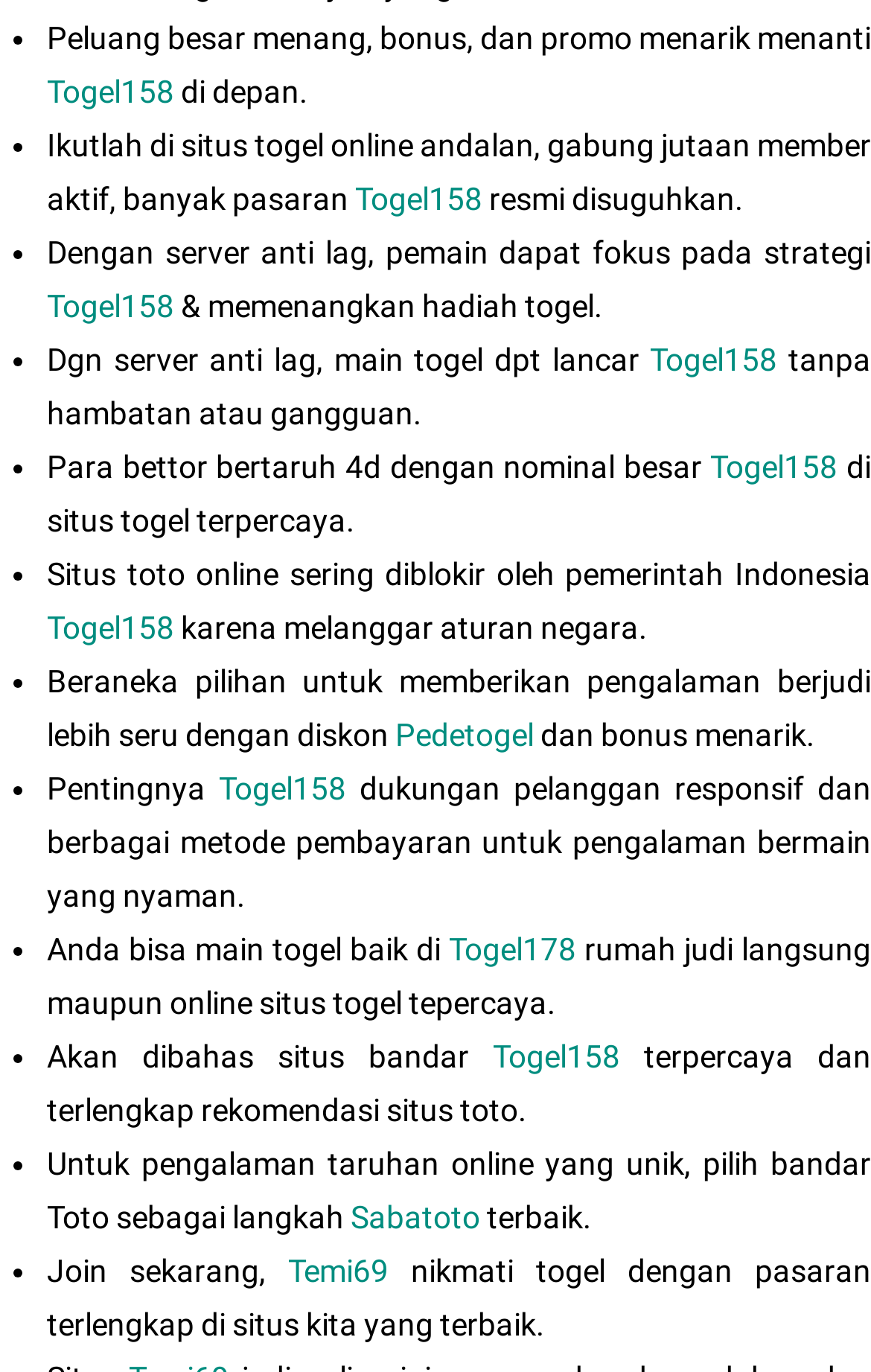Determine the bounding box coordinates for the clickable element to execute this instruction: "Explore Sabatoto". Provide the coordinates as four float numbers between 0 and 1, i.e., [left, top, right, bottom].

[0.403, 0.874, 0.551, 0.9]